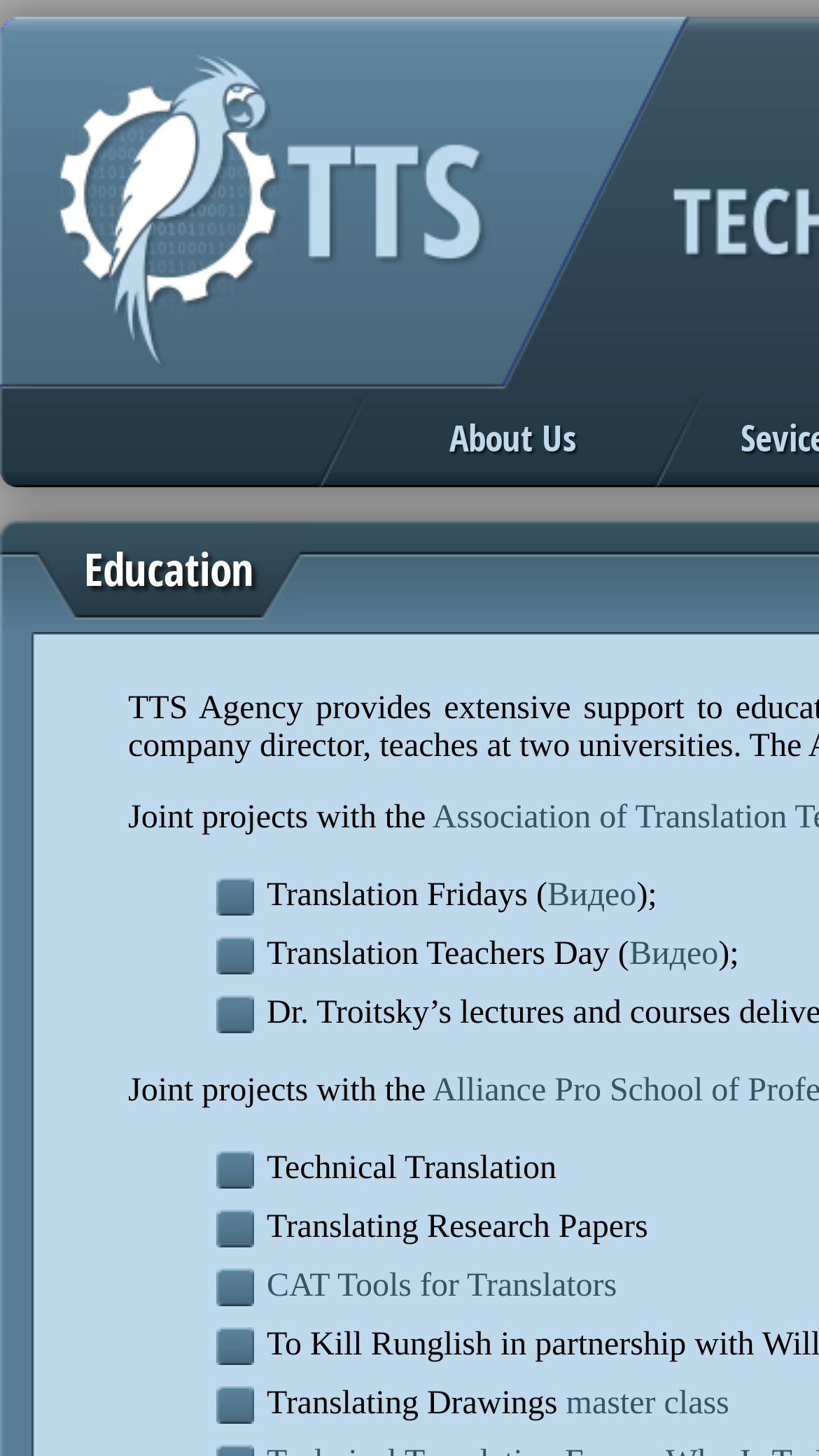Use the information in the screenshot to answer the question comprehensively: What is the topic of the 'Joint projects' section?

The 'Joint projects' section is mentioned twice on the webpage, and both times it is related to translation. The first instance is 'Joint projects with the' followed by 'Translation Fridays', and the second instance is also 'Joint projects with the'. Therefore, I can infer that the topic of the 'Joint projects' section is translation.